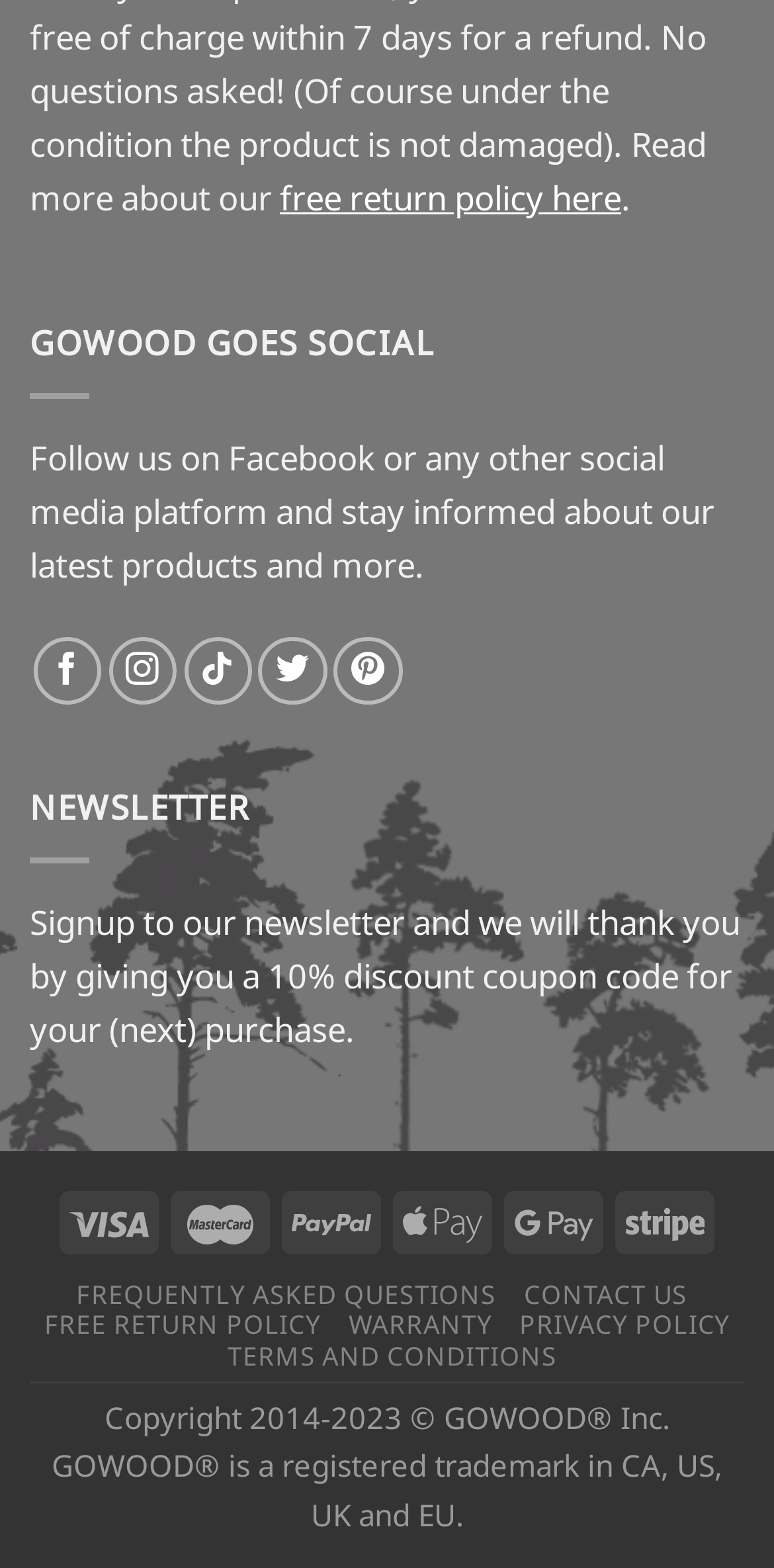Observe the image and answer the following question in detail: What is the company's social media policy?

The company encourages users to follow them on various social media platforms such as Facebook, Instagram, TikTok, Twitter, and Pinterest, as indicated by the links provided.